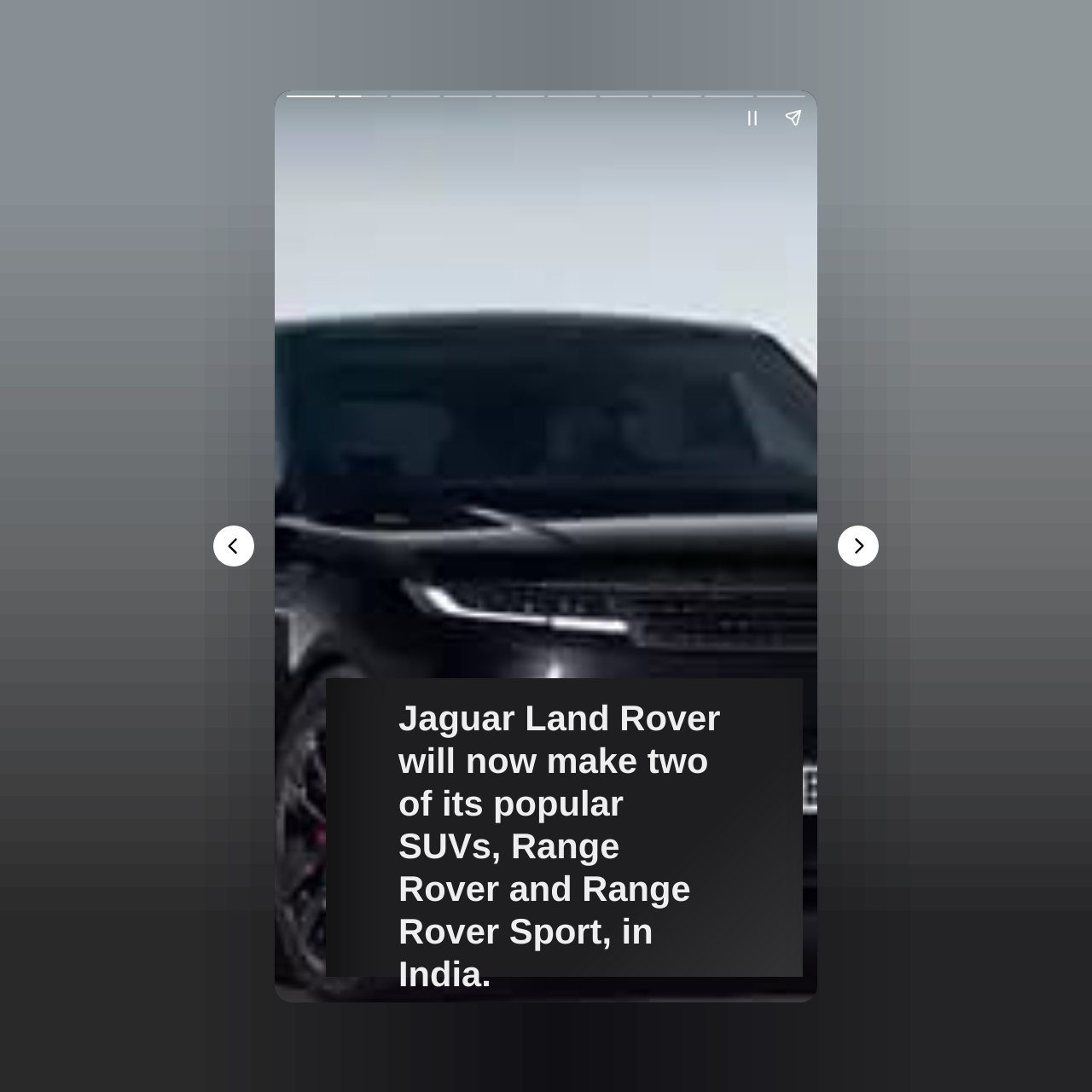What is the background of the webpage?
Please use the image to provide a one-word or short phrase answer.

Neumorphic rectangle